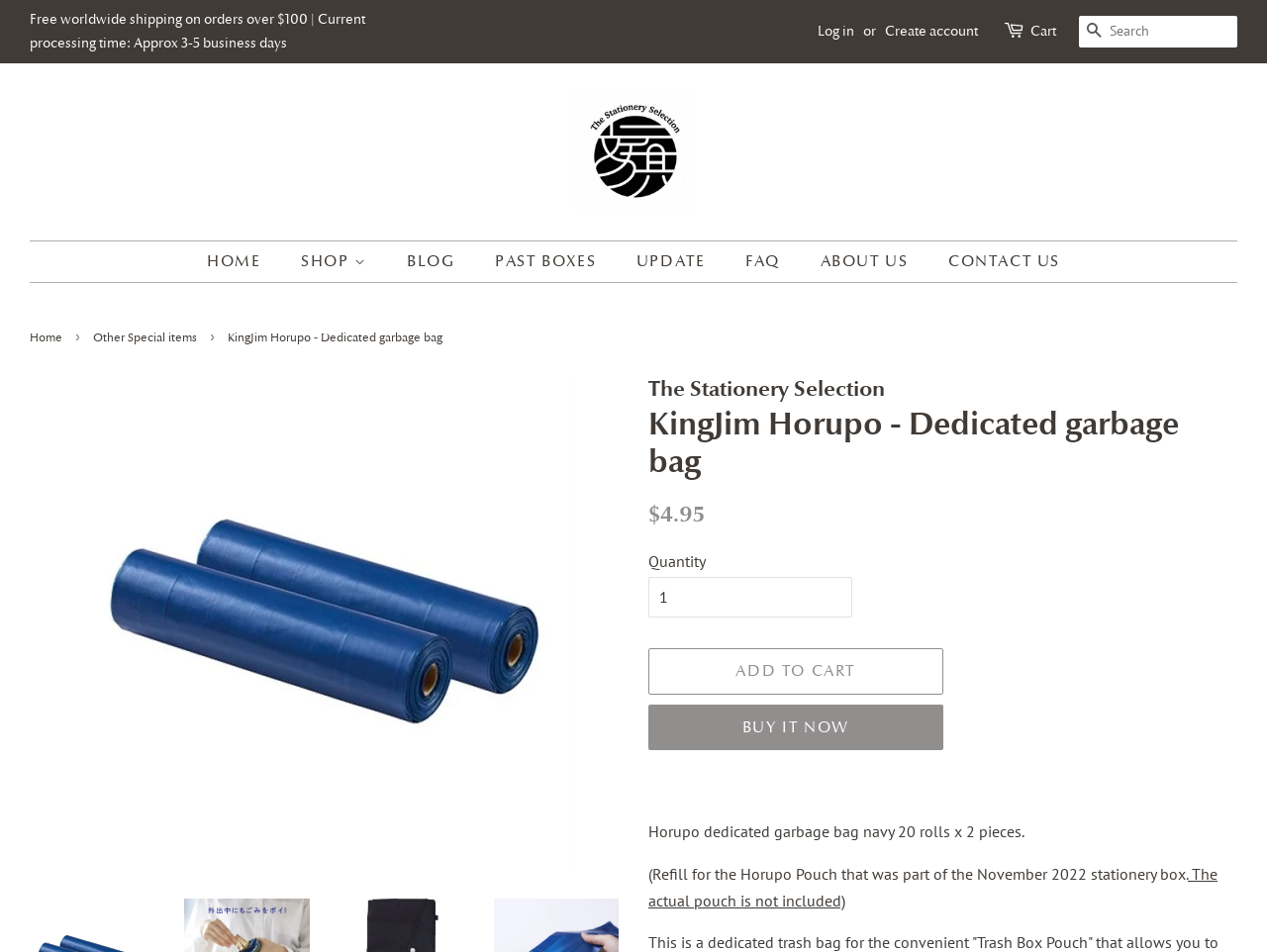Provide a one-word or short-phrase response to the question:
How many business days is the current processing time?

Approx 3-5